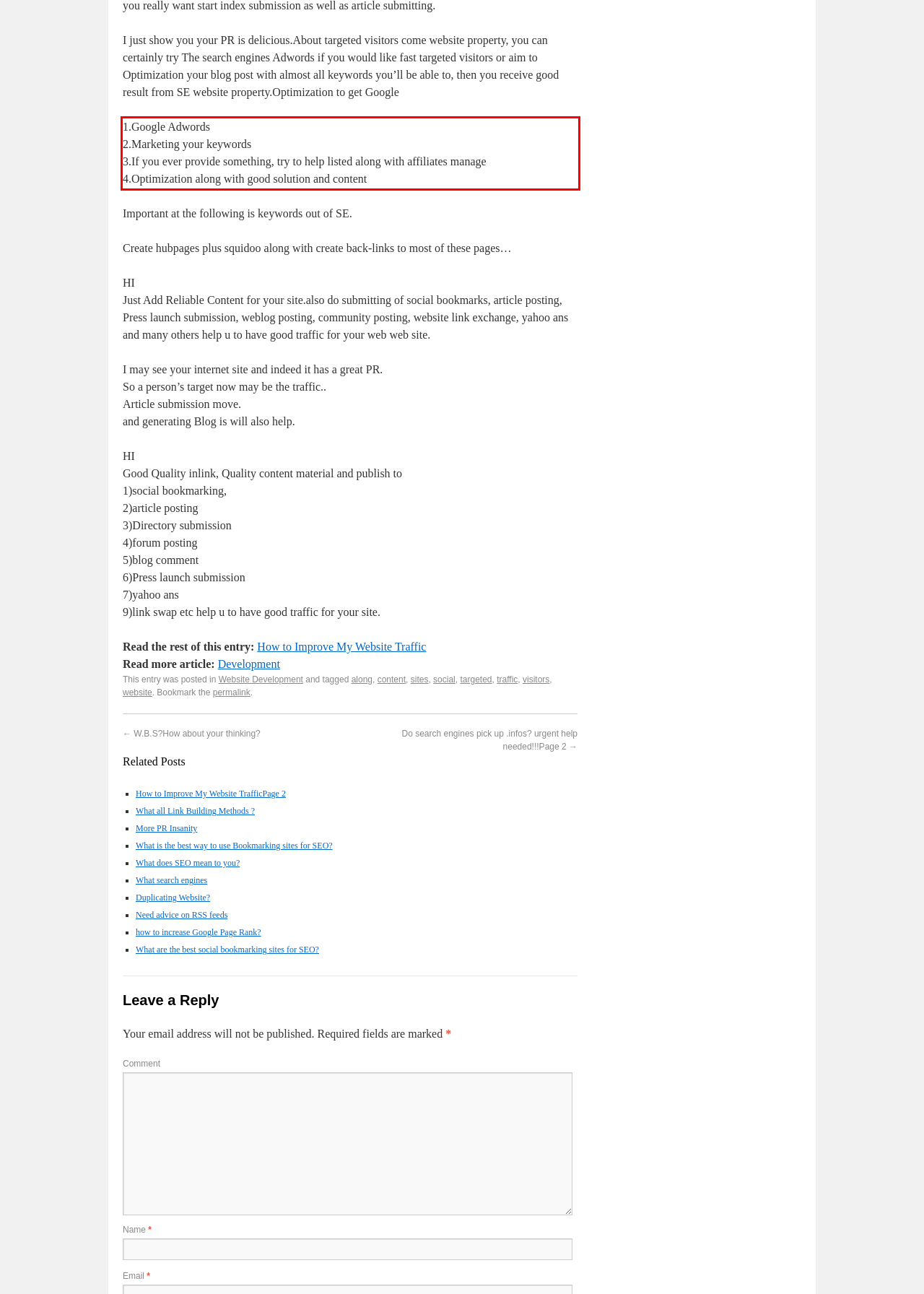From the screenshot of the webpage, locate the red bounding box and extract the text contained within that area.

1.Google Adwords 2.Marketing your keywords 3.If you ever provide something, try to help listed along with affiliates manage 4.Optimization along with good solution and content